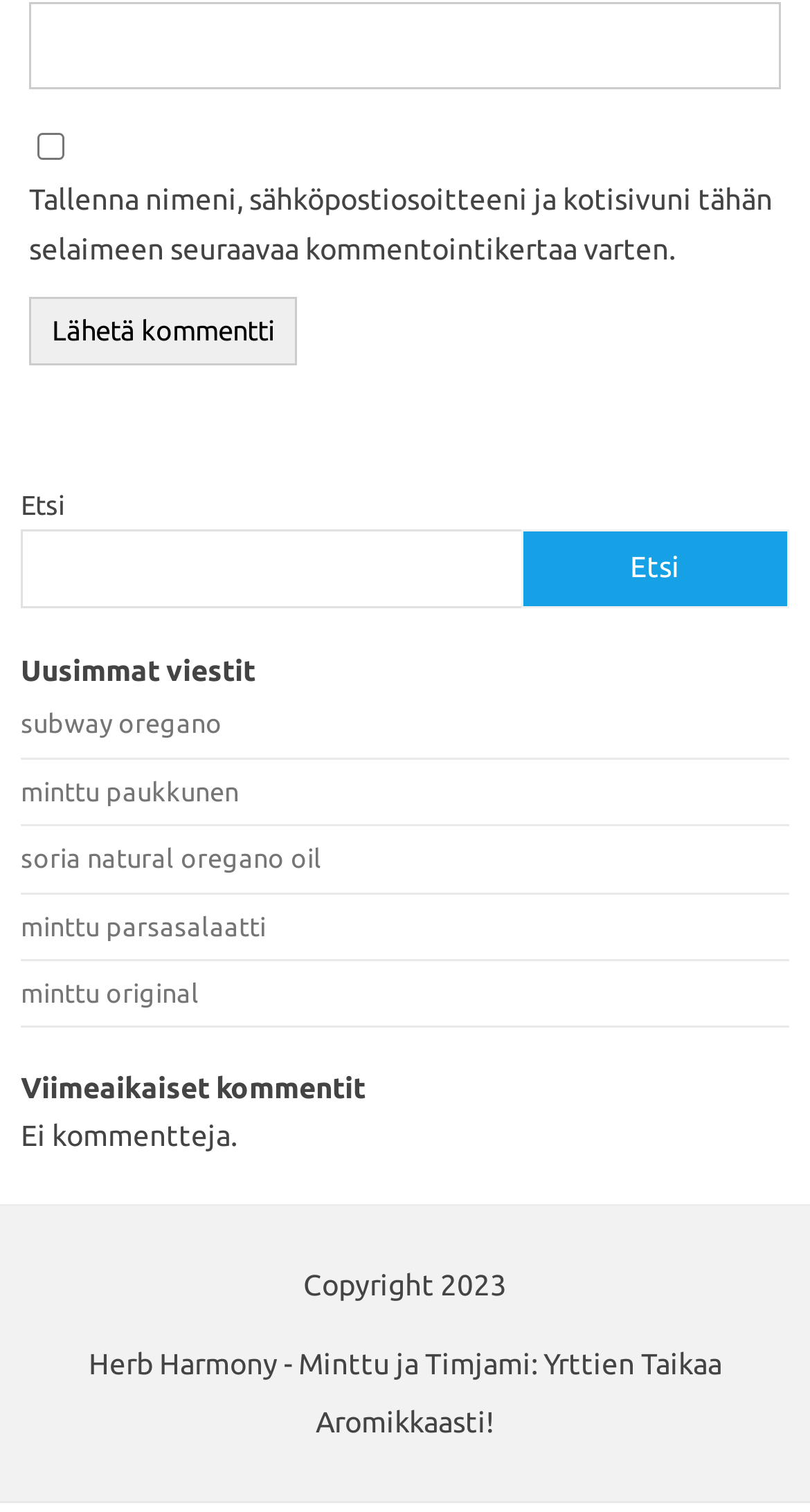Indicate the bounding box coordinates of the element that needs to be clicked to satisfy the following instruction: "click the 'Etsi' button". The coordinates should be four float numbers between 0 and 1, i.e., [left, top, right, bottom].

[0.642, 0.35, 0.974, 0.402]